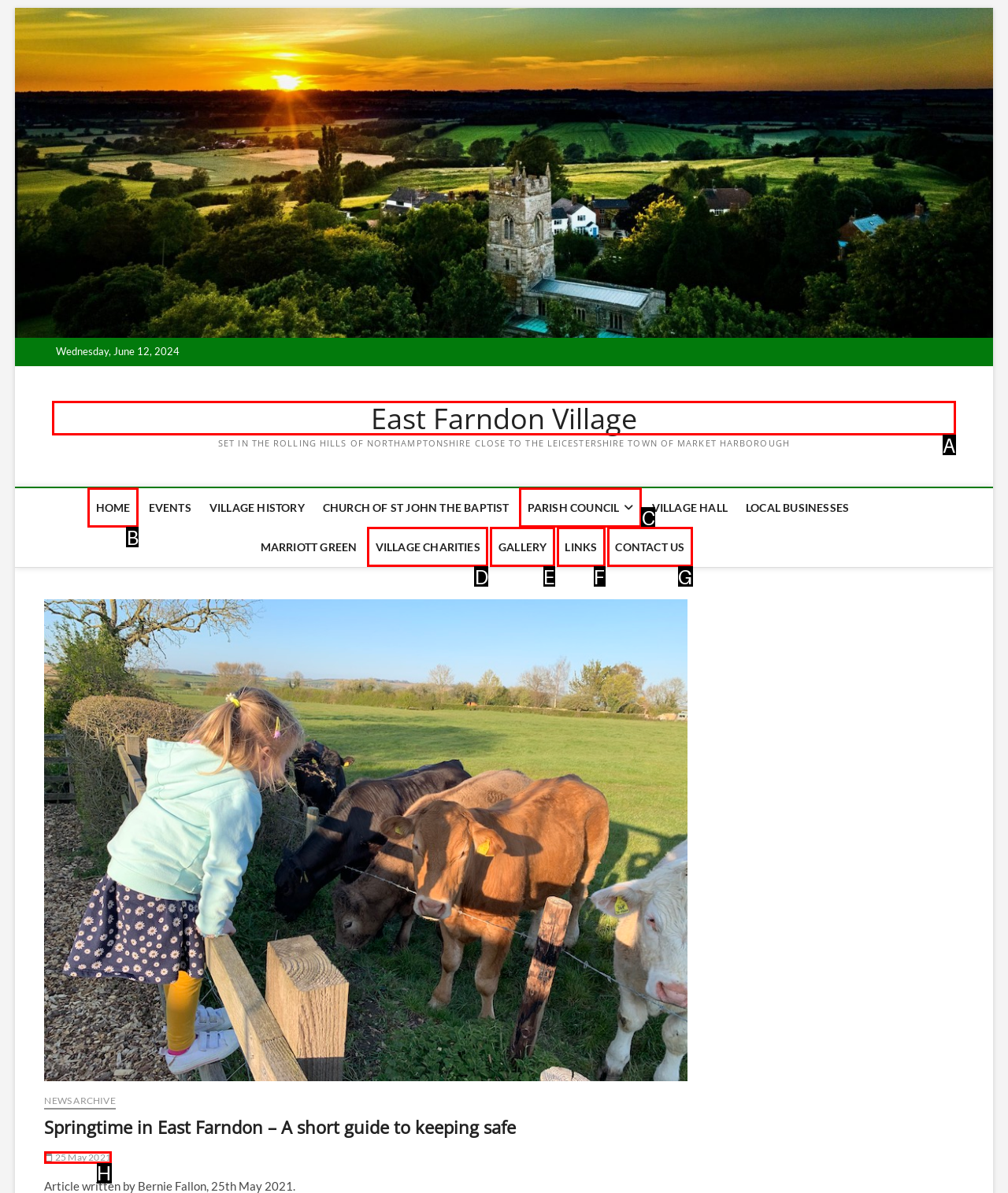Determine which HTML element should be clicked to carry out the following task: Visit the 'East Farndon Village' homepage Respond with the letter of the appropriate option.

A